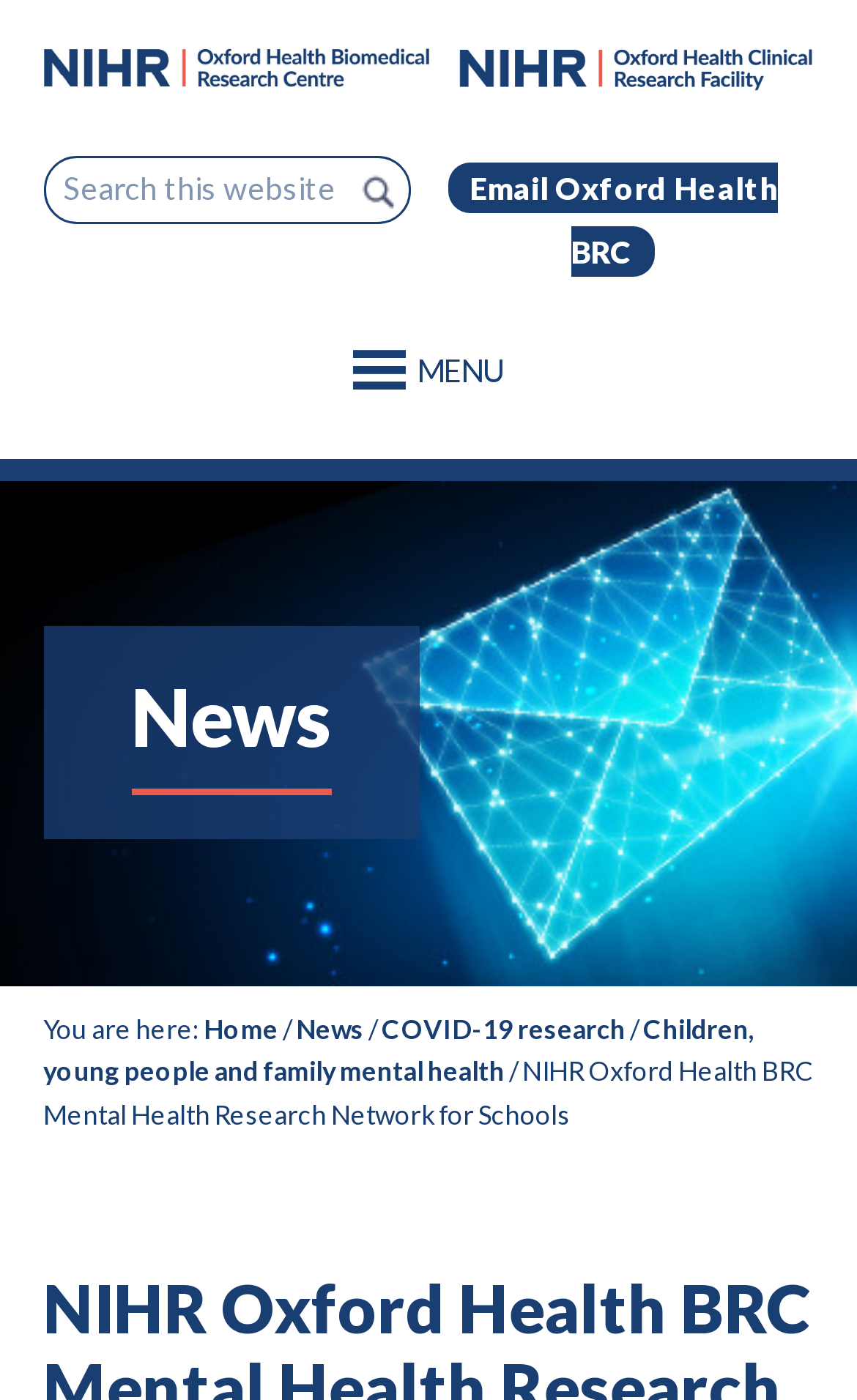Please identify the bounding box coordinates of the area that needs to be clicked to follow this instruction: "Email Oxford Health BRC".

[0.522, 0.116, 0.907, 0.198]